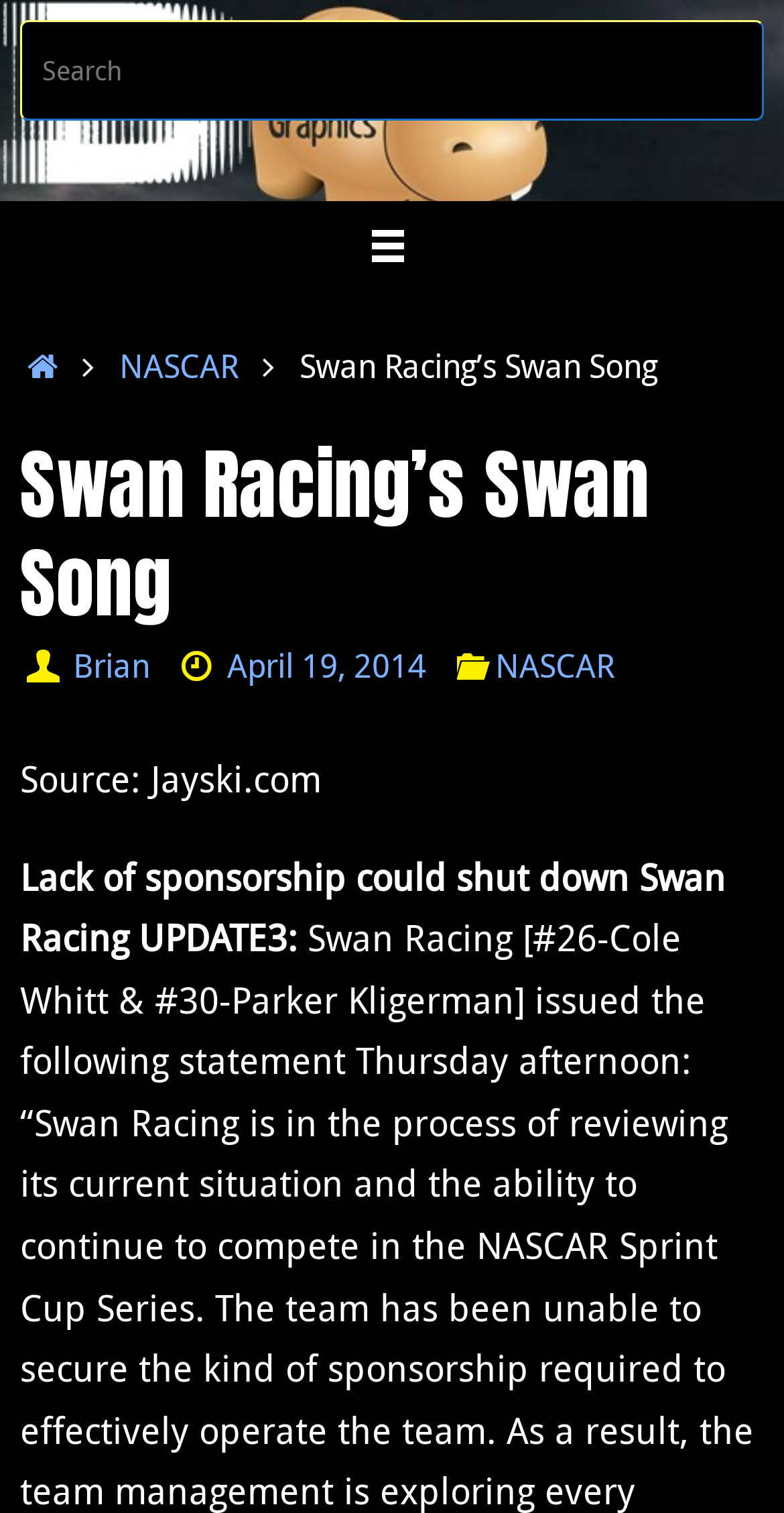Please identify the bounding box coordinates of the element's region that I should click in order to complete the following instruction: "Read the article by Brian". The bounding box coordinates consist of four float numbers between 0 and 1, i.e., [left, top, right, bottom].

[0.093, 0.426, 0.191, 0.455]